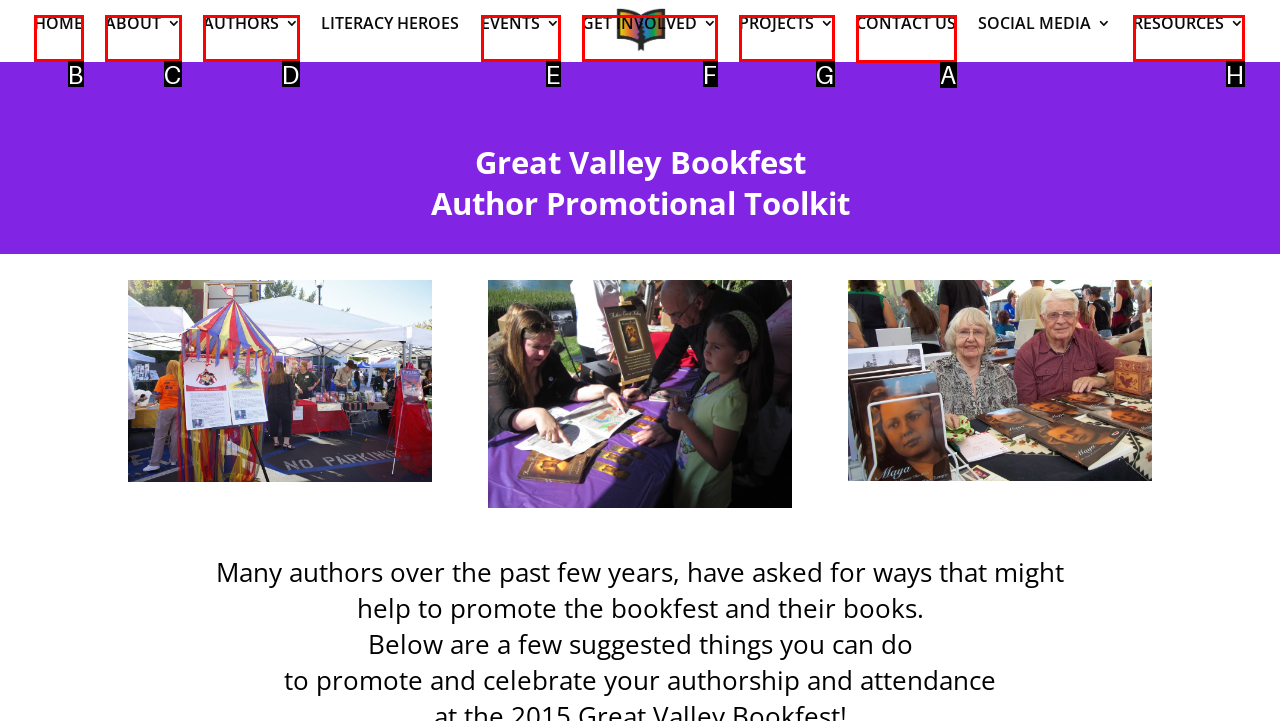Determine the right option to click to perform this task: visit the CONTACT US page
Answer with the correct letter from the given choices directly.

A